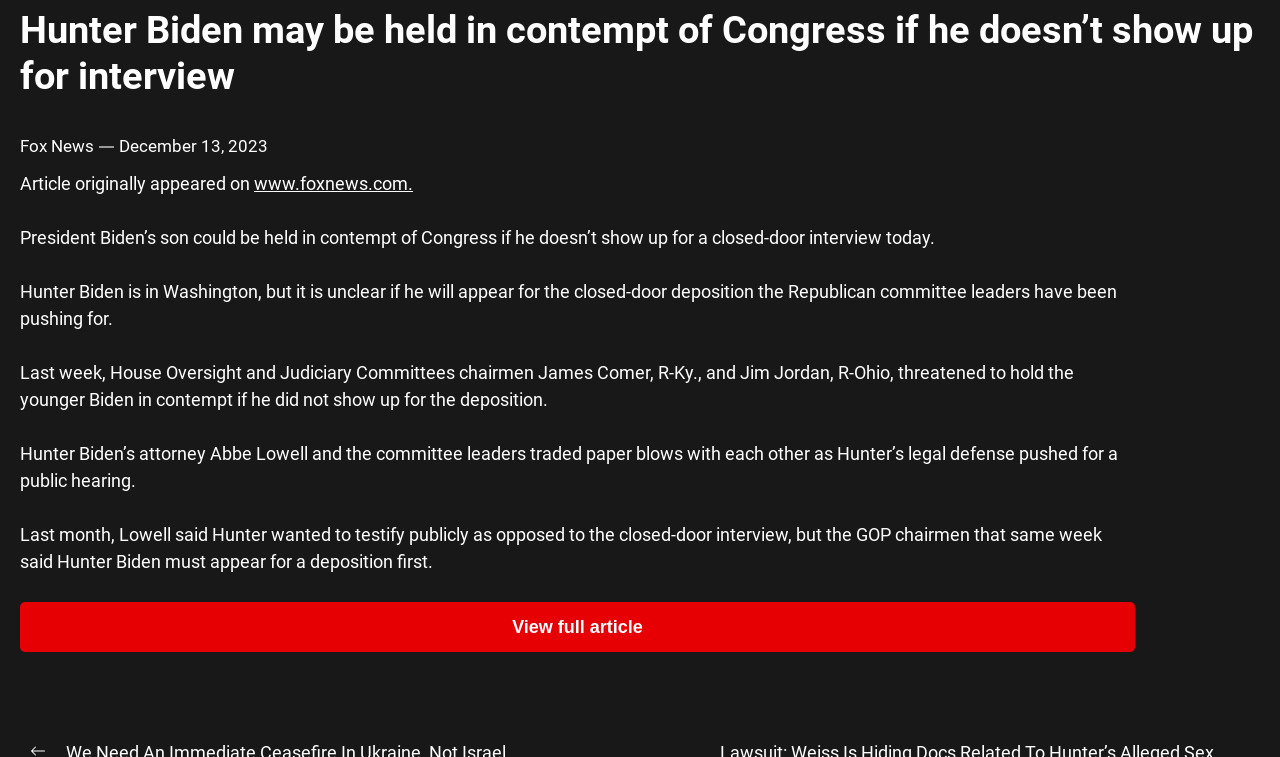Please provide a brief answer to the question using only one word or phrase: 
What is the date of the article?

December 13, 2023